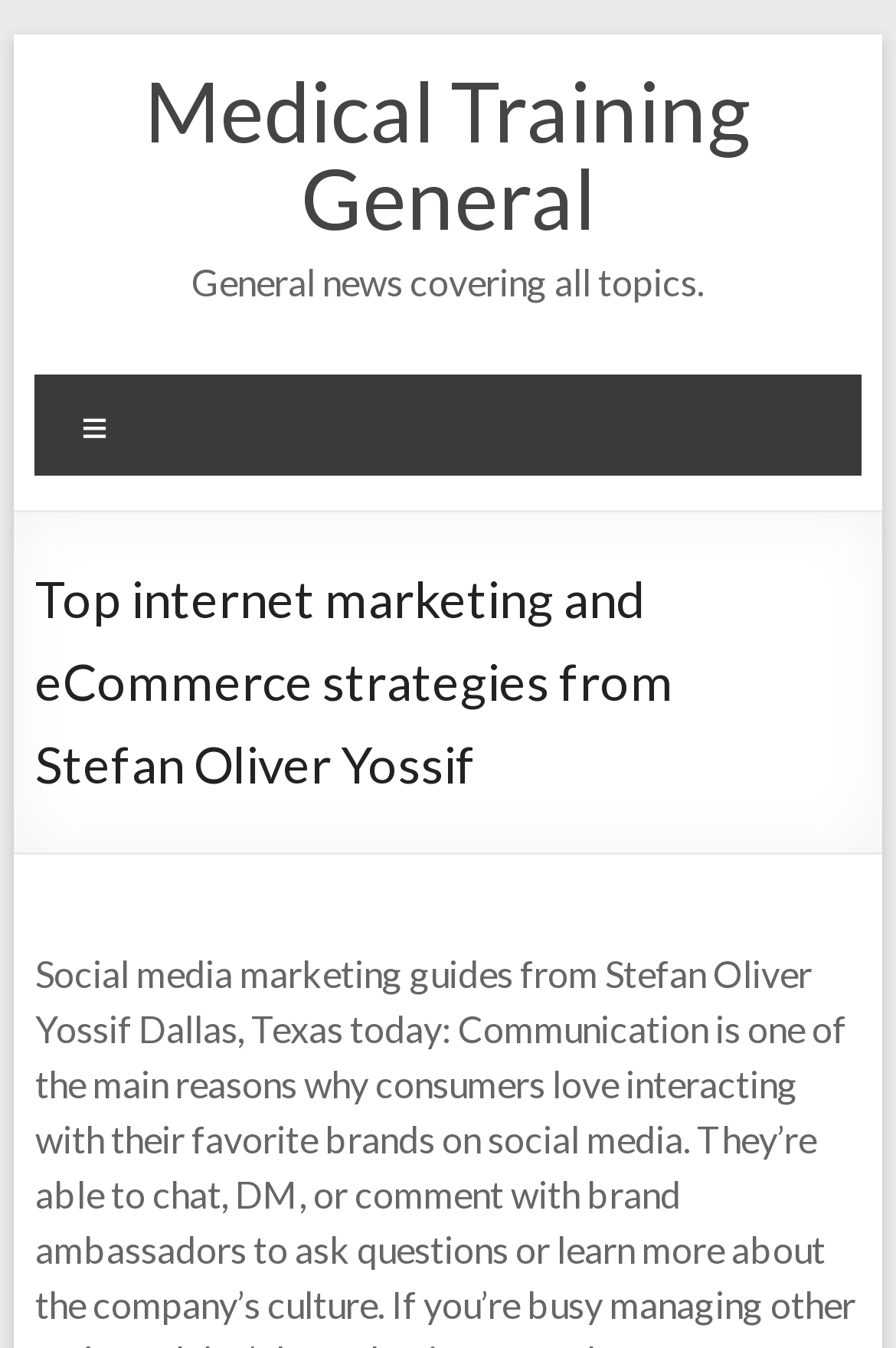Identify the bounding box coordinates for the UI element described as follows: Medical Training General. Use the format (top-left x, top-left y, bottom-right x, bottom-right y) and ensure all values are floating point numbers between 0 and 1.

[0.161, 0.044, 0.838, 0.184]